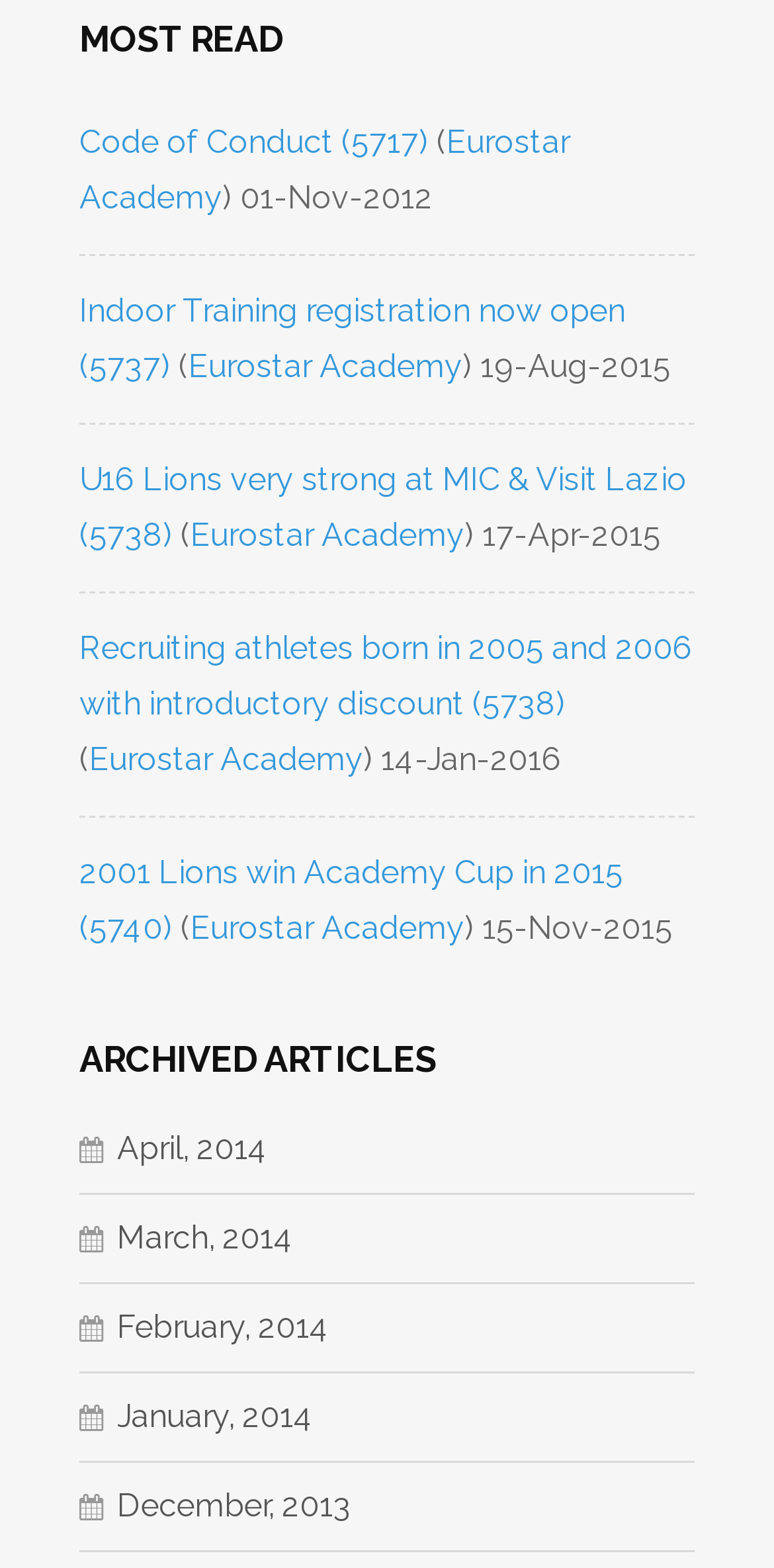Determine the bounding box for the UI element as described: "December, 2013". The coordinates should be represented as four float numbers between 0 and 1, formatted as [left, top, right, bottom].

[0.103, 0.948, 0.454, 0.973]